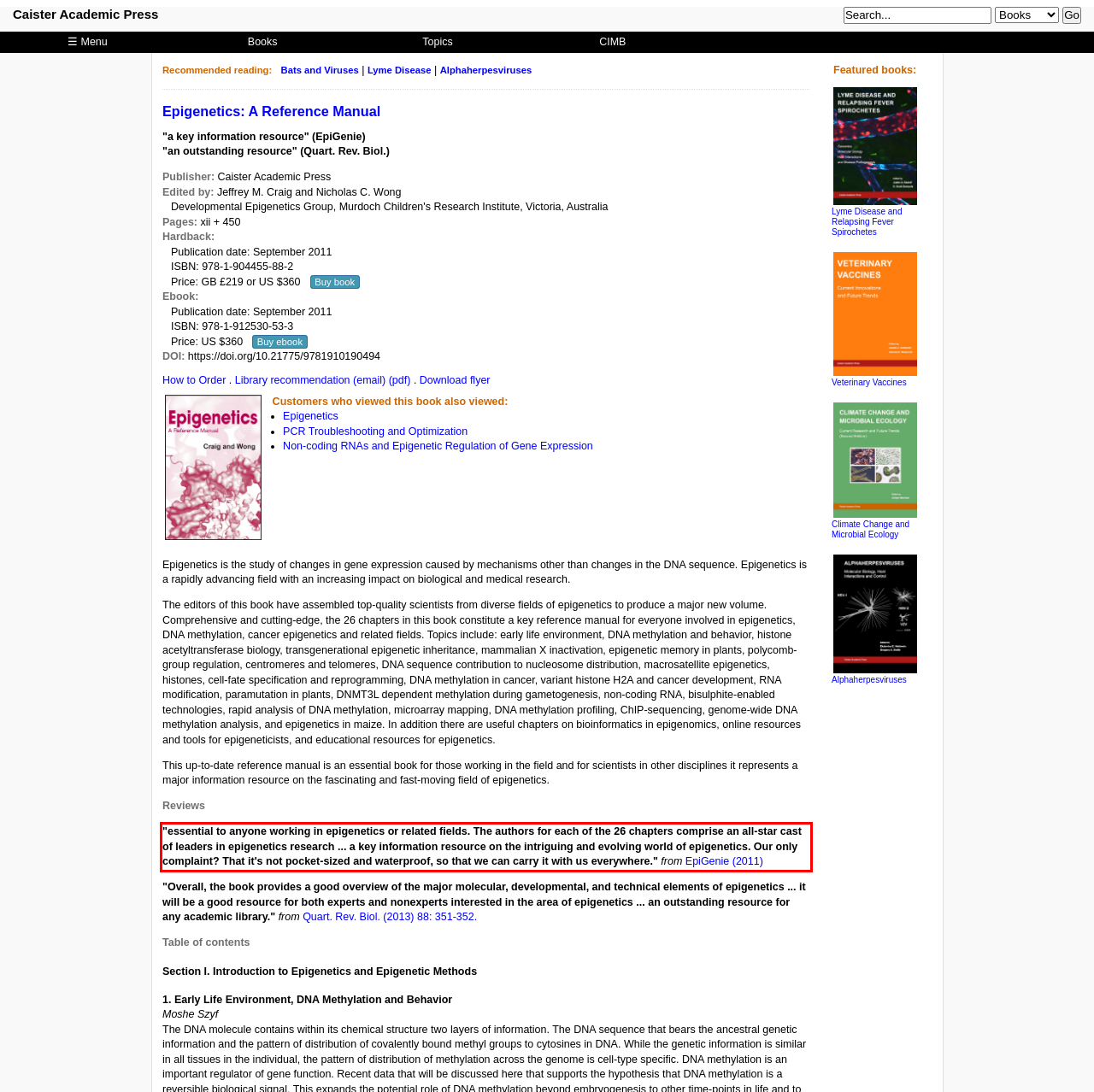Please look at the screenshot provided and find the red bounding box. Extract the text content contained within this bounding box.

"essential to anyone working in epigenetics or related fields. The authors for each of the 26 chapters comprise an all-star cast of leaders in epigenetics research ... a key information resource on the intriguing and evolving world of epigenetics. Our only complaint? That it's not pocket-sized and waterproof, so that we can carry it with us everywhere." from EpiGenie (2011)